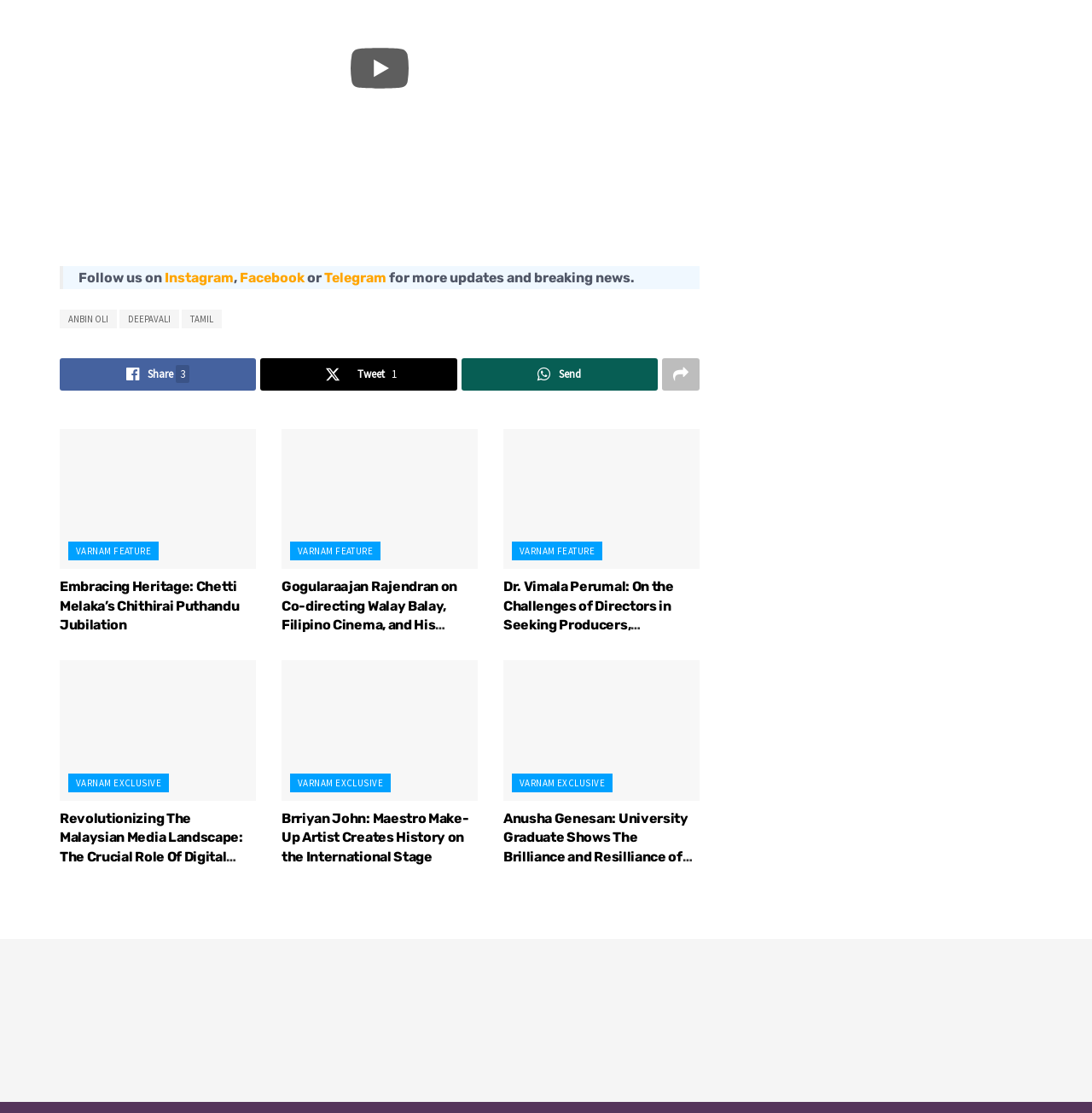How many articles are on the webpage?
Refer to the image and provide a one-word or short phrase answer.

5